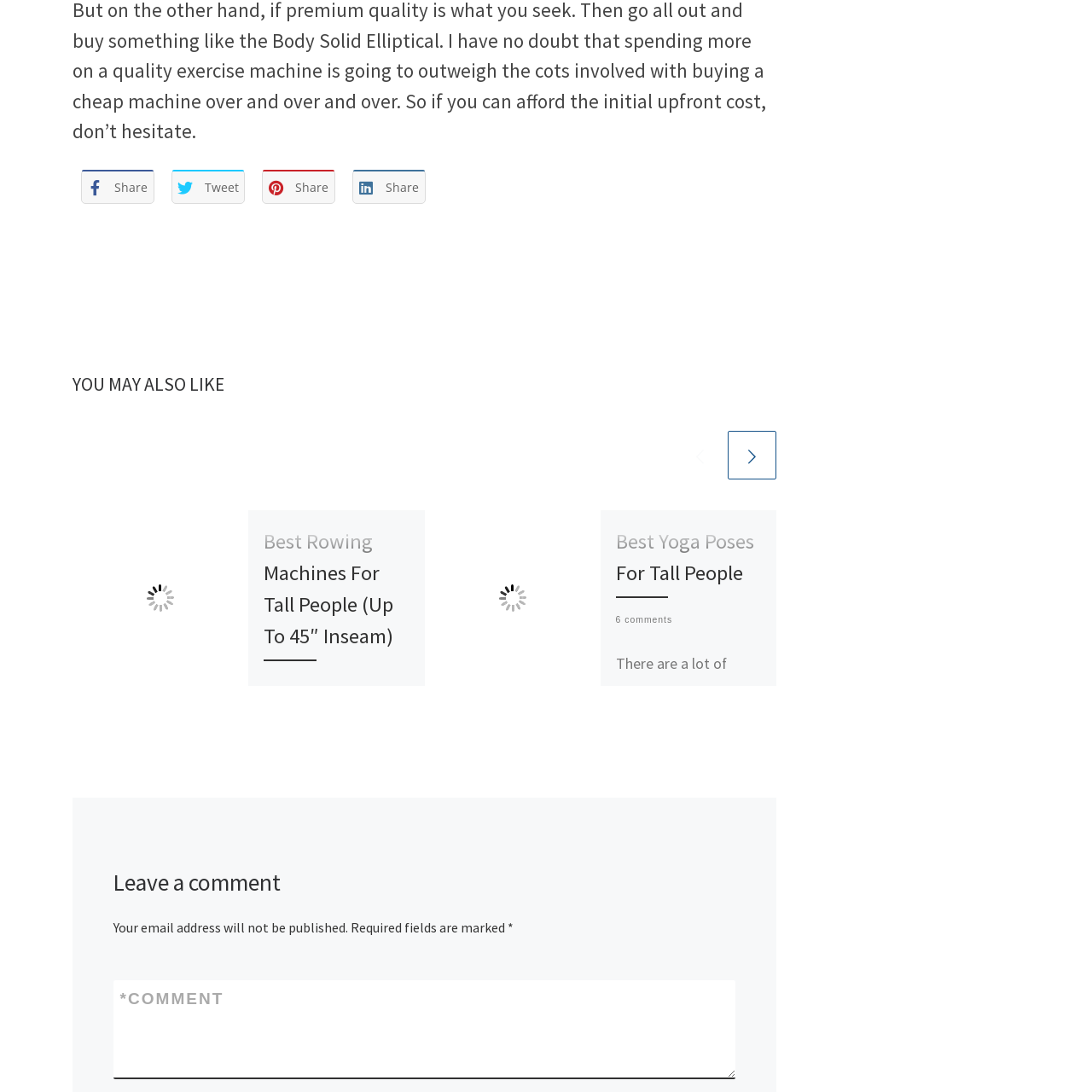What design aspect is highlighted in the image?
Check the image encapsulated by the red bounding box and answer the question comprehensively.

The image is emphasizing the ergonomic design of the rowing machine, which is suitable for taller individuals, making it an attractive feature for the target audience.